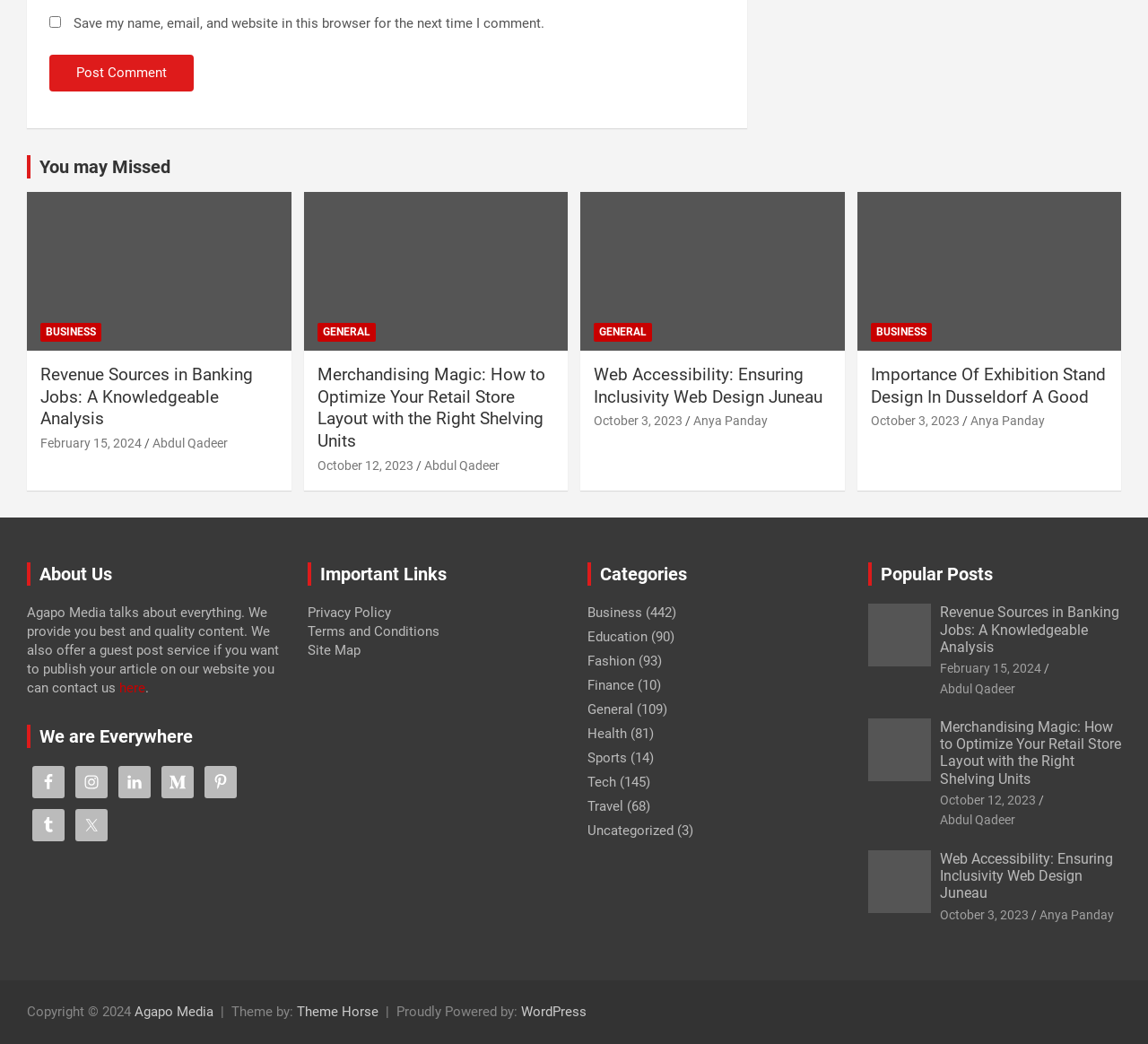Locate the UI element described by Anya Panday in the provided webpage screenshot. Return the bounding box coordinates in the format (top-left x, top-left y, bottom-right x, bottom-right y), ensuring all values are between 0 and 1.

[0.845, 0.396, 0.91, 0.41]